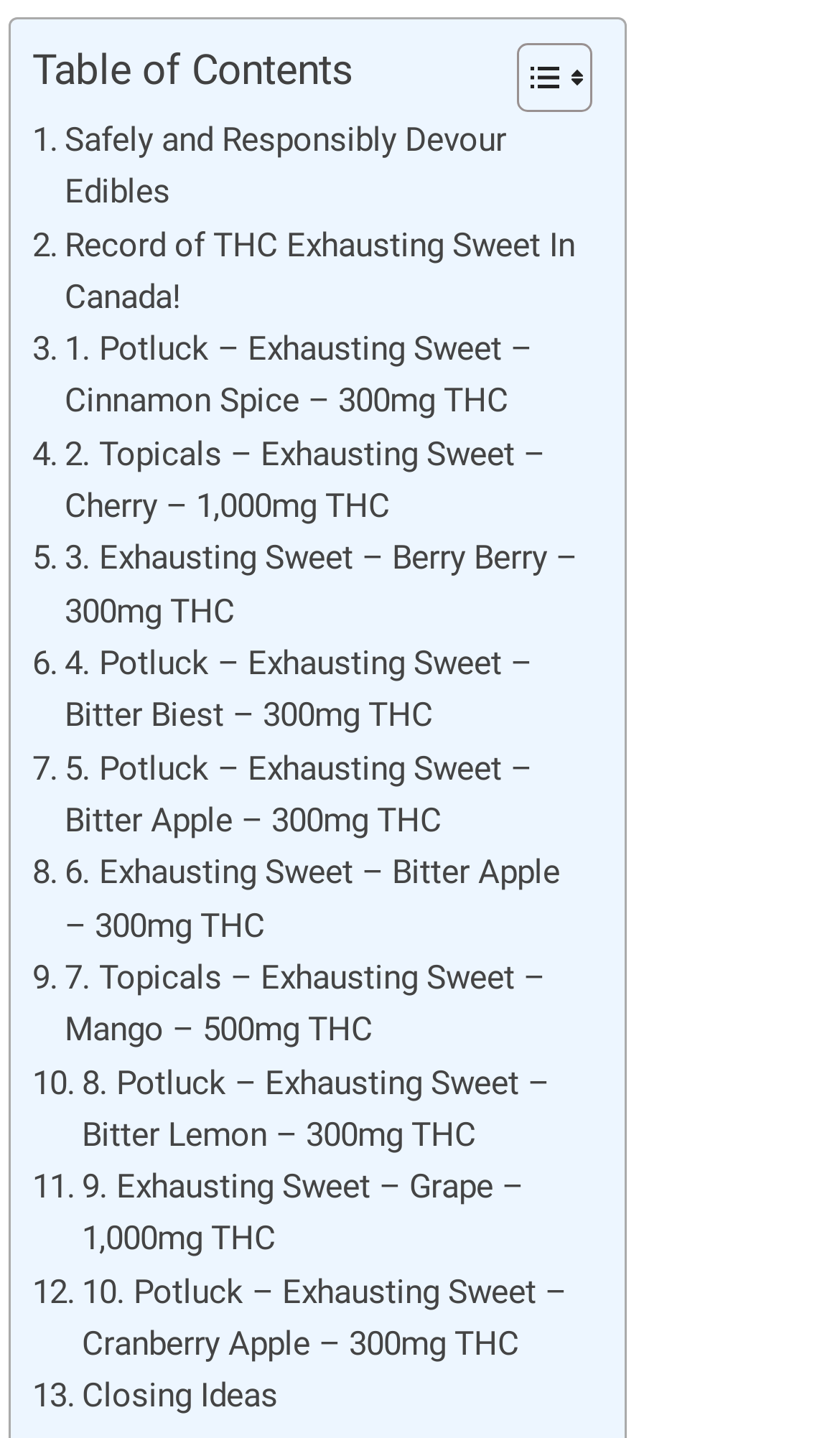Determine the bounding box coordinates of the element that should be clicked to execute the following command: "Toggle Table of Content".

[0.576, 0.028, 0.691, 0.079]